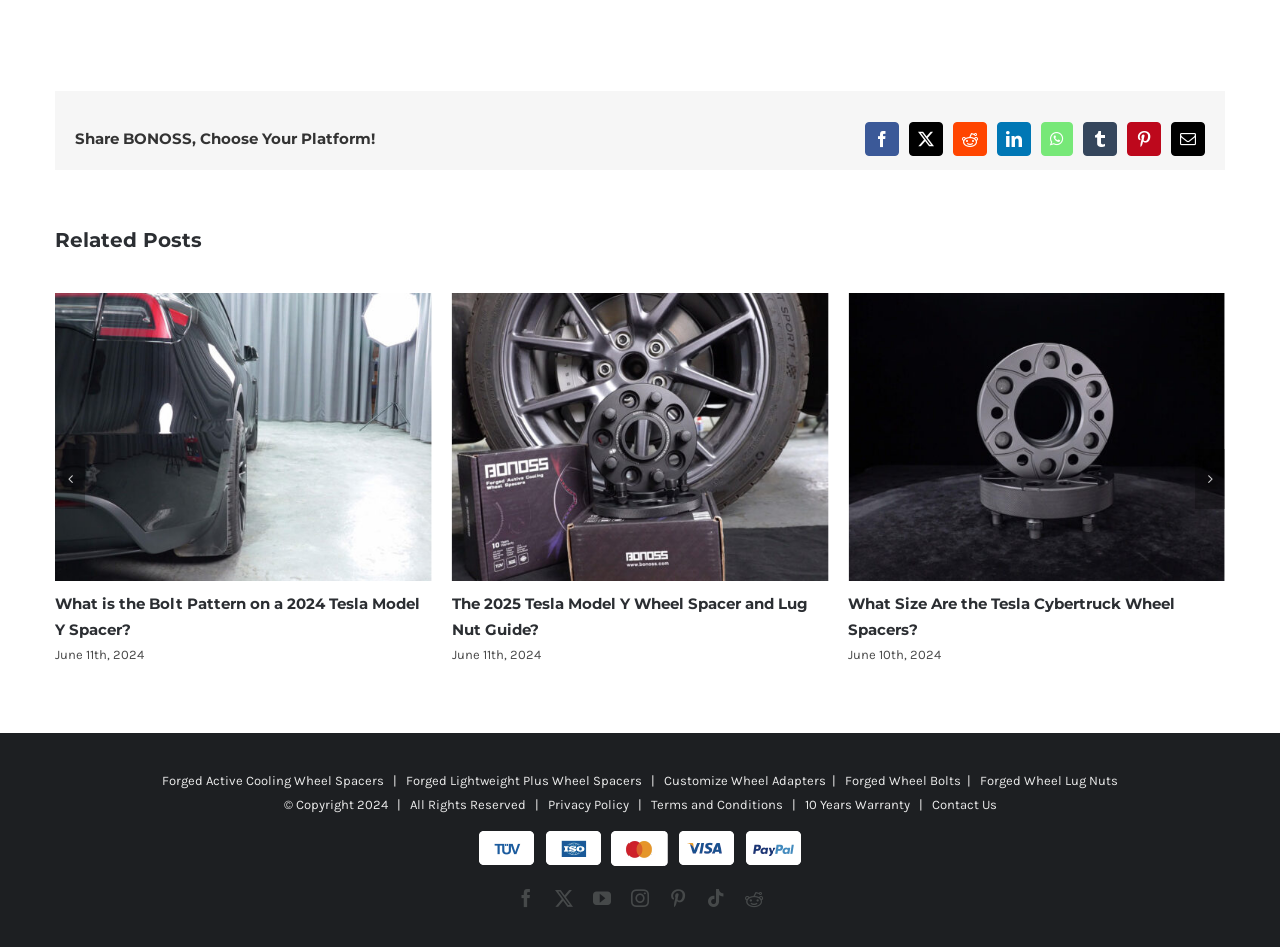Please specify the bounding box coordinates for the clickable region that will help you carry out the instruction: "Contact Us".

[0.728, 0.842, 0.779, 0.857]